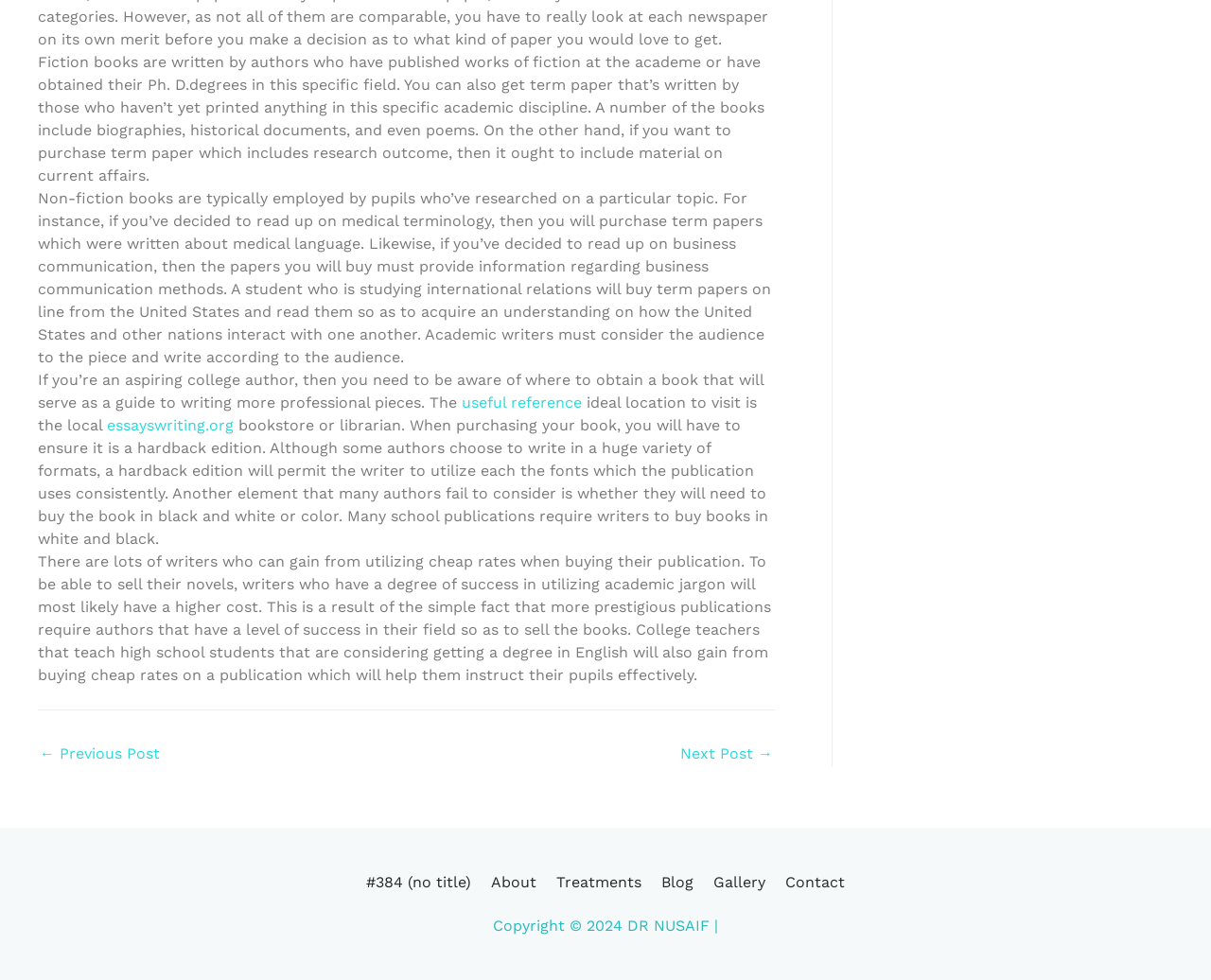Give the bounding box coordinates for the element described by: "useful reference".

[0.381, 0.402, 0.48, 0.42]